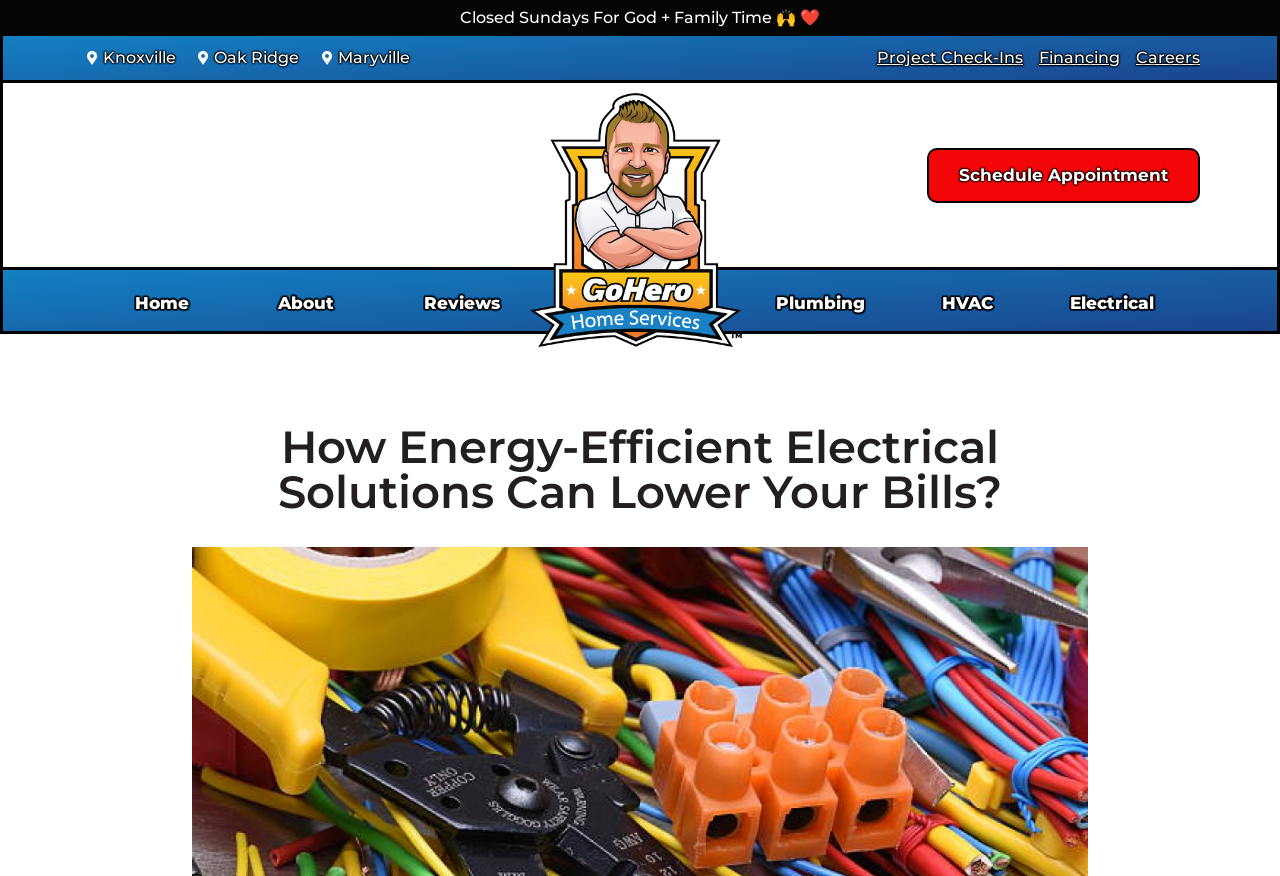Please specify the coordinates of the bounding box for the element that should be clicked to carry out this instruction: "Click on Knoxville". The coordinates must be four float numbers between 0 and 1, formatted as [left, top, right, bottom].

[0.062, 0.053, 0.137, 0.08]